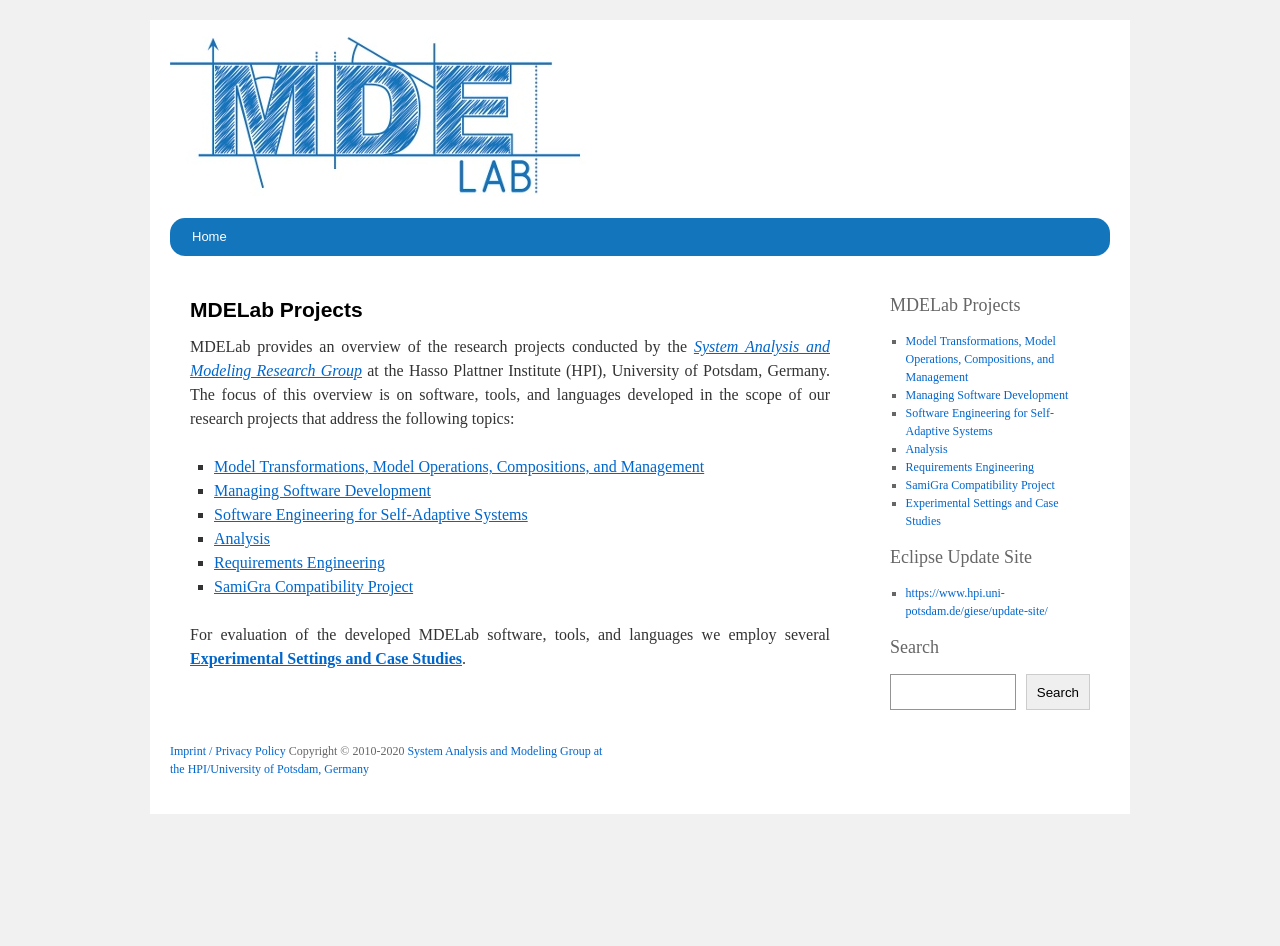What is the function of the search box?
Based on the visual information, provide a detailed and comprehensive answer.

The search box is located in the 'Search' section of the webpage, and it appears to be a functional search box that allows users to search for specific content within the webpage.